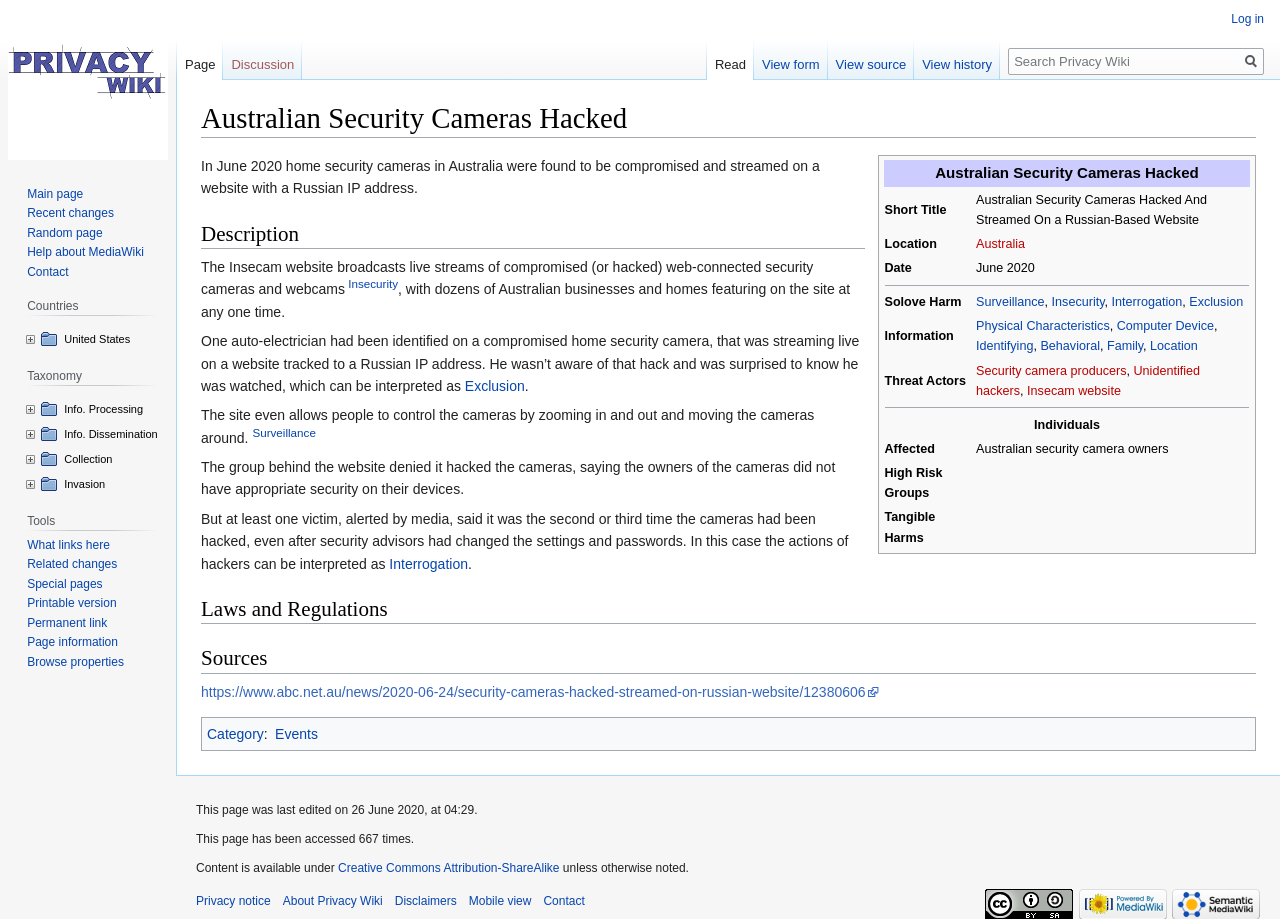Based on the element description title="Visit the main page", identify the bounding box coordinates for the UI element. The coordinates should be in the format (top-left x, top-left y, bottom-right x, bottom-right y) and within the 0 to 1 range.

[0.006, 0.0, 0.131, 0.174]